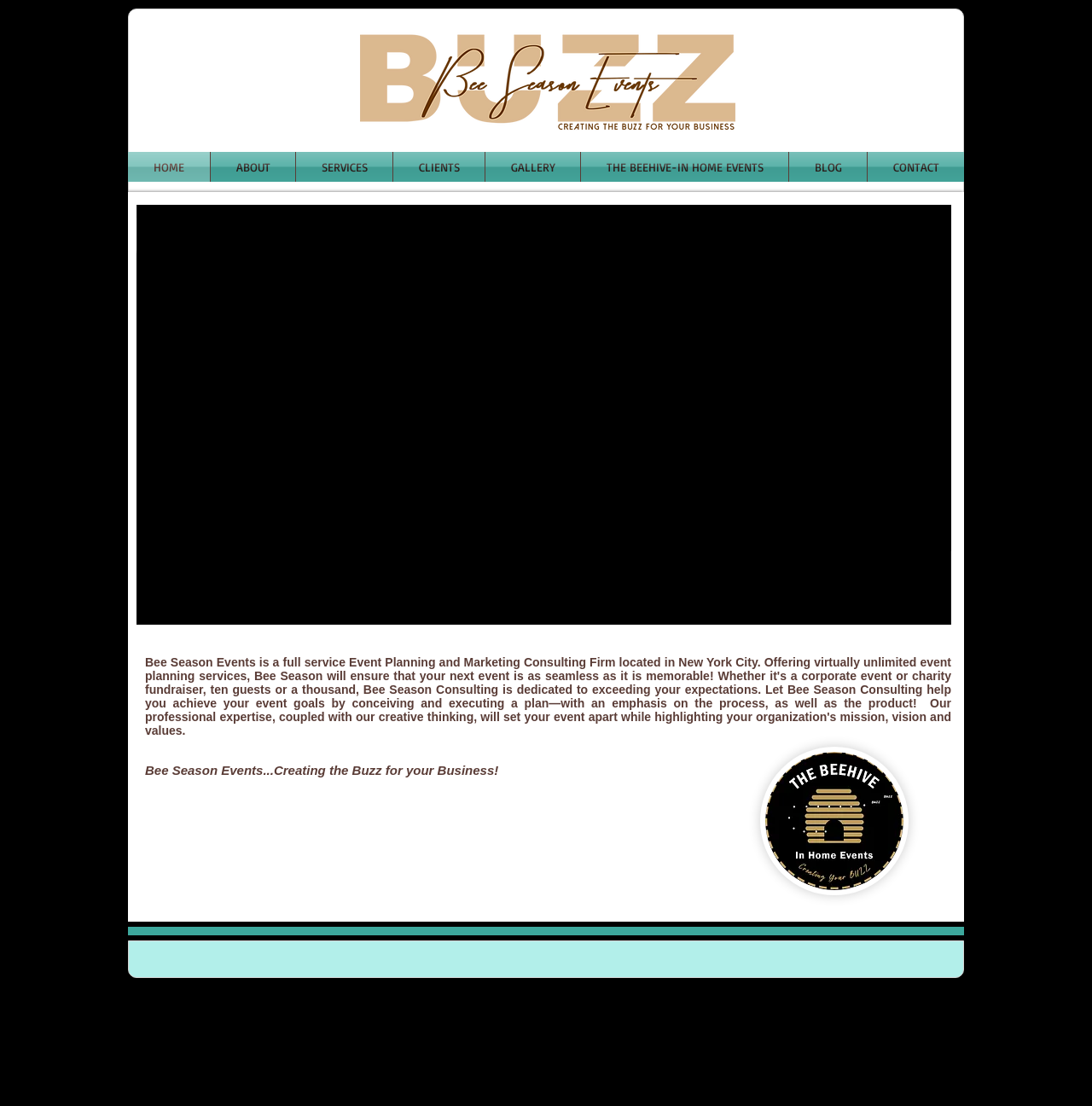Kindly respond to the following question with a single word or a brief phrase: 
What is the logo of Bee Season Consulting?

Bee Hive Logo